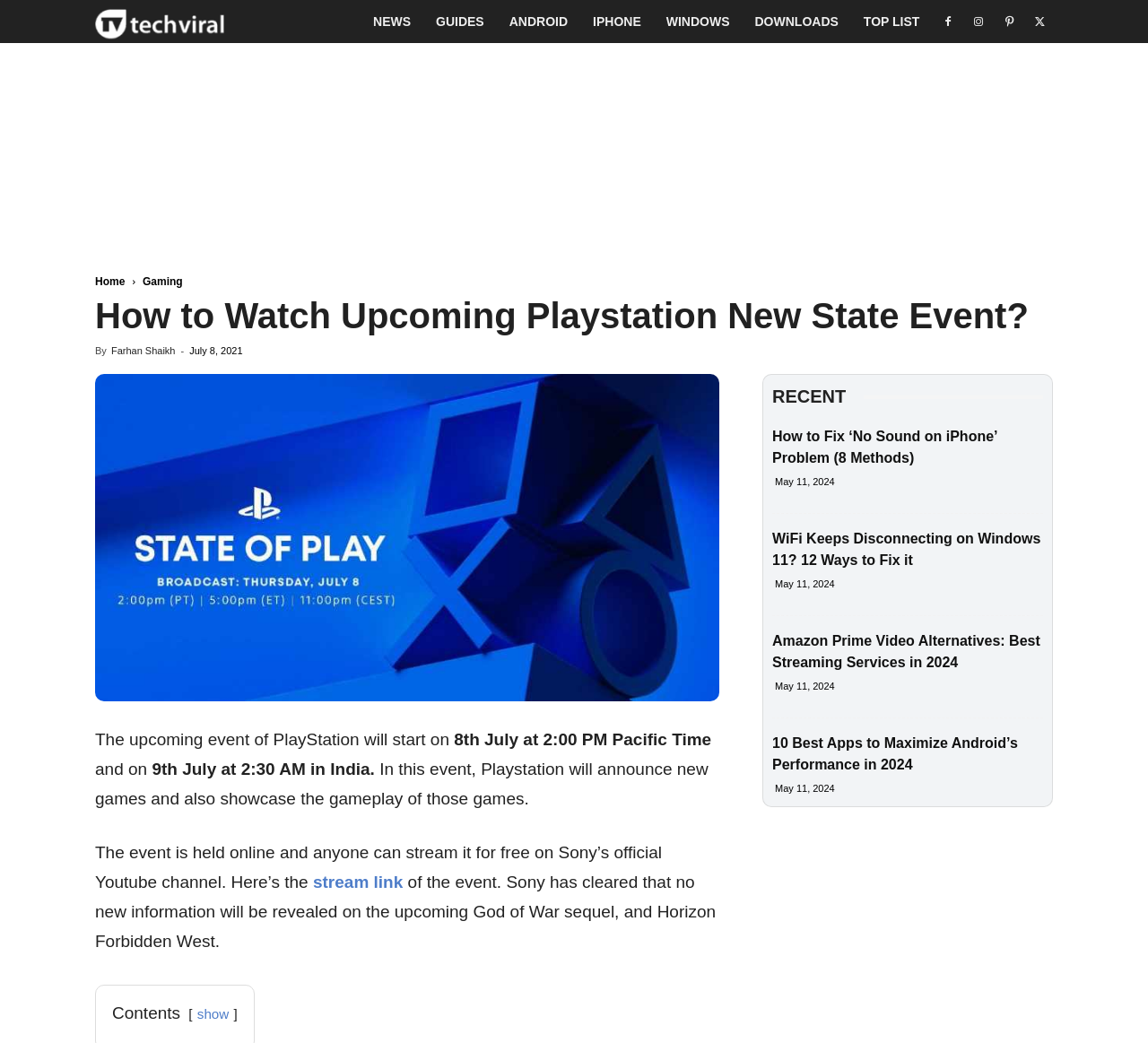Identify and provide the bounding box for the element described by: "stream link".

[0.273, 0.836, 0.351, 0.854]